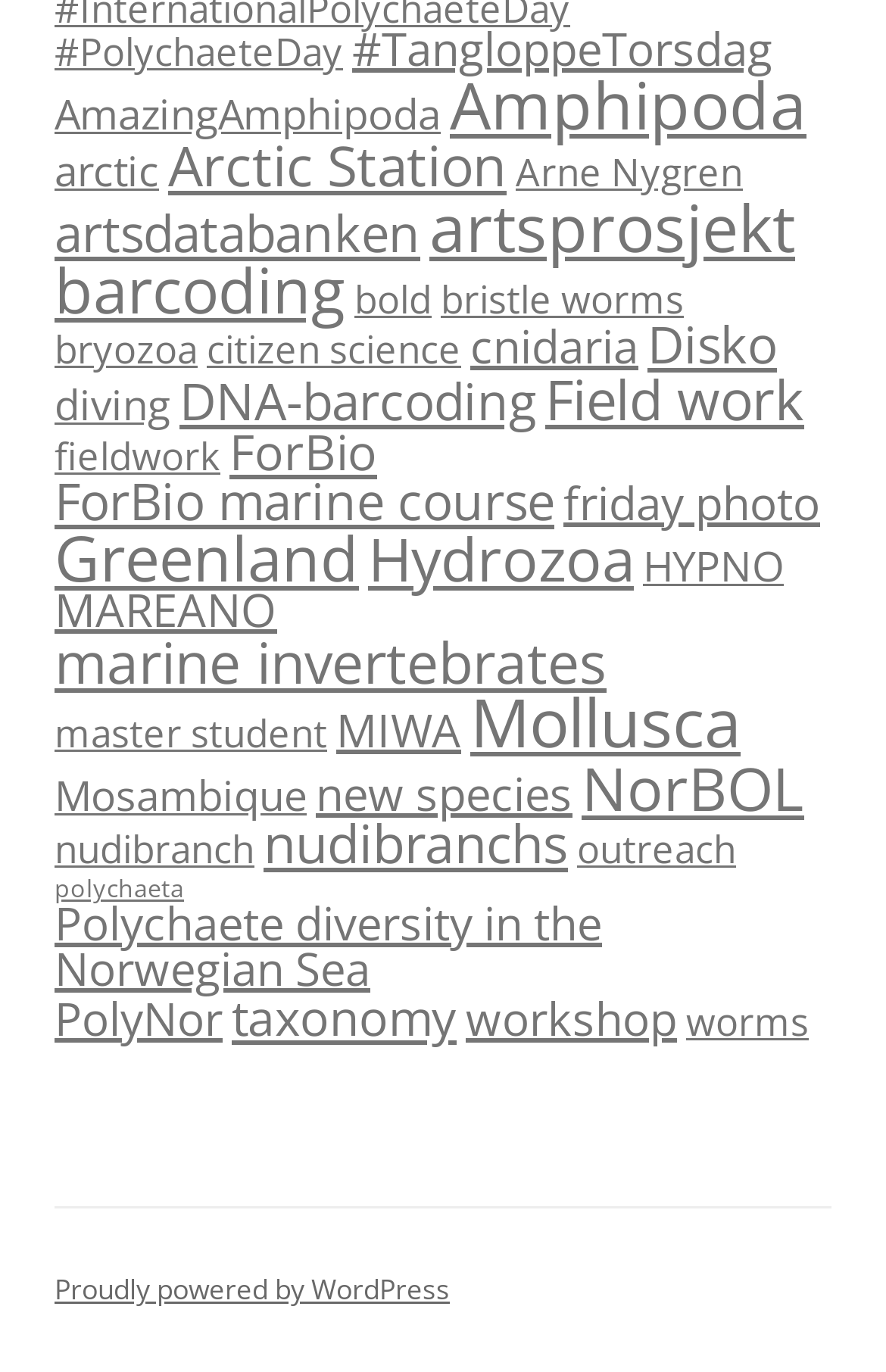Please identify the bounding box coordinates of the element's region that I should click in order to complete the following instruction: "Learn about Amphipoda". The bounding box coordinates consist of four float numbers between 0 and 1, i.e., [left, top, right, bottom].

[0.508, 0.044, 0.91, 0.108]